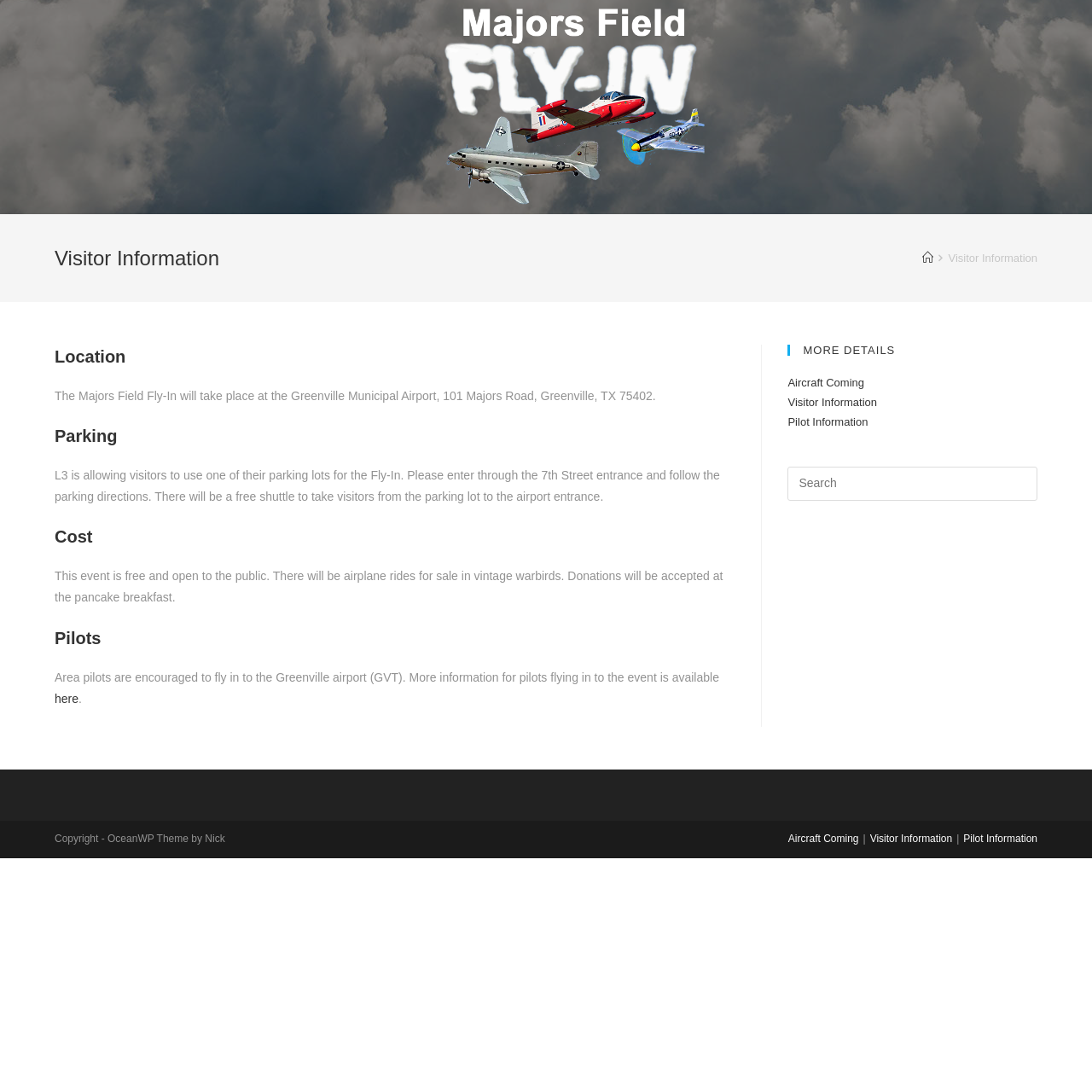Please identify the bounding box coordinates of the clickable element to fulfill the following instruction: "Click on the 'Majors Field Fly-In' link". The coordinates should be four float numbers between 0 and 1, i.e., [left, top, right, bottom].

[0.392, 0.091, 0.659, 0.103]